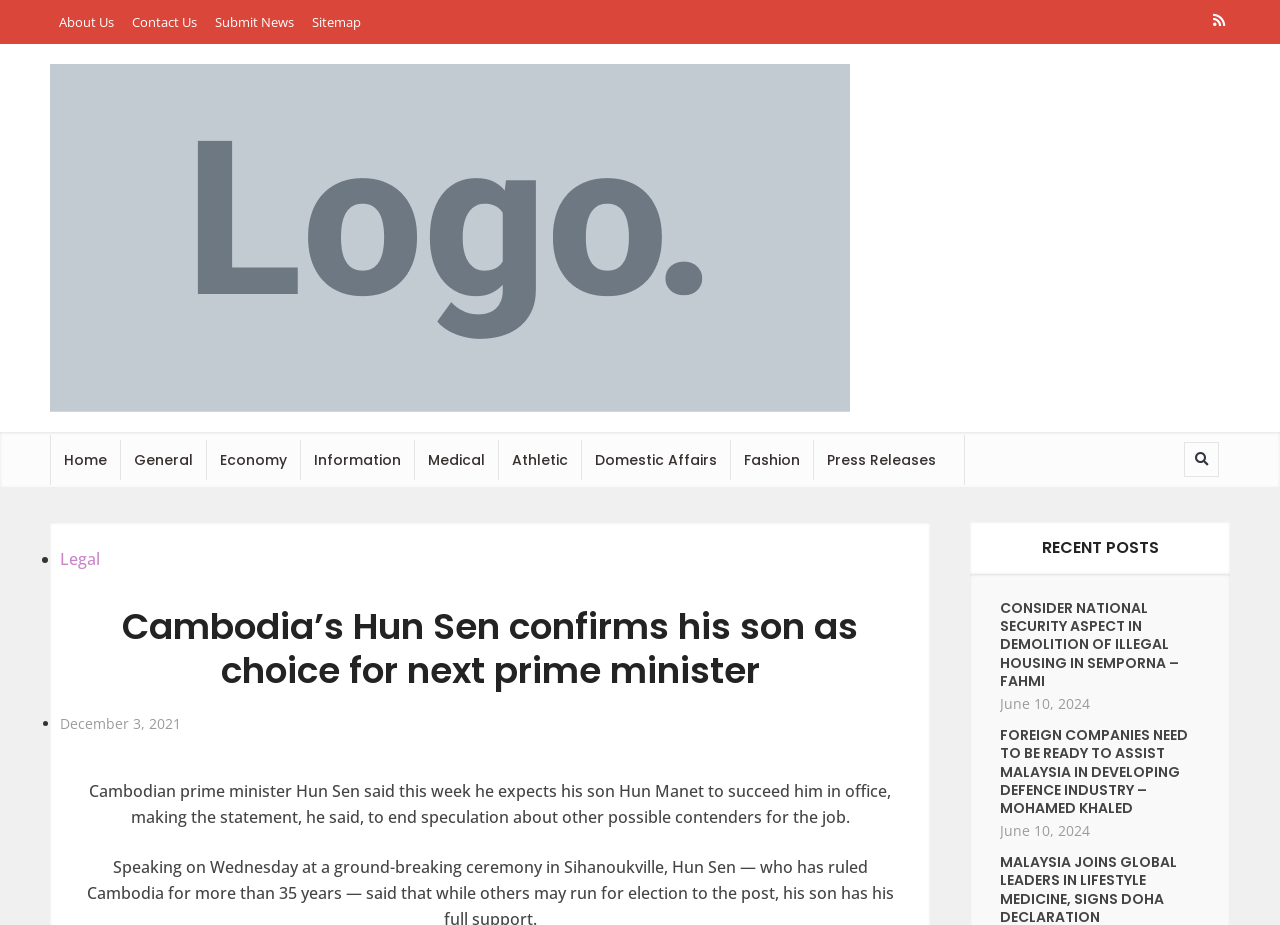Please specify the bounding box coordinates of the area that should be clicked to accomplish the following instruction: "Go to the HOME page". The coordinates should consist of four float numbers between 0 and 1, i.e., [left, top, right, bottom].

None